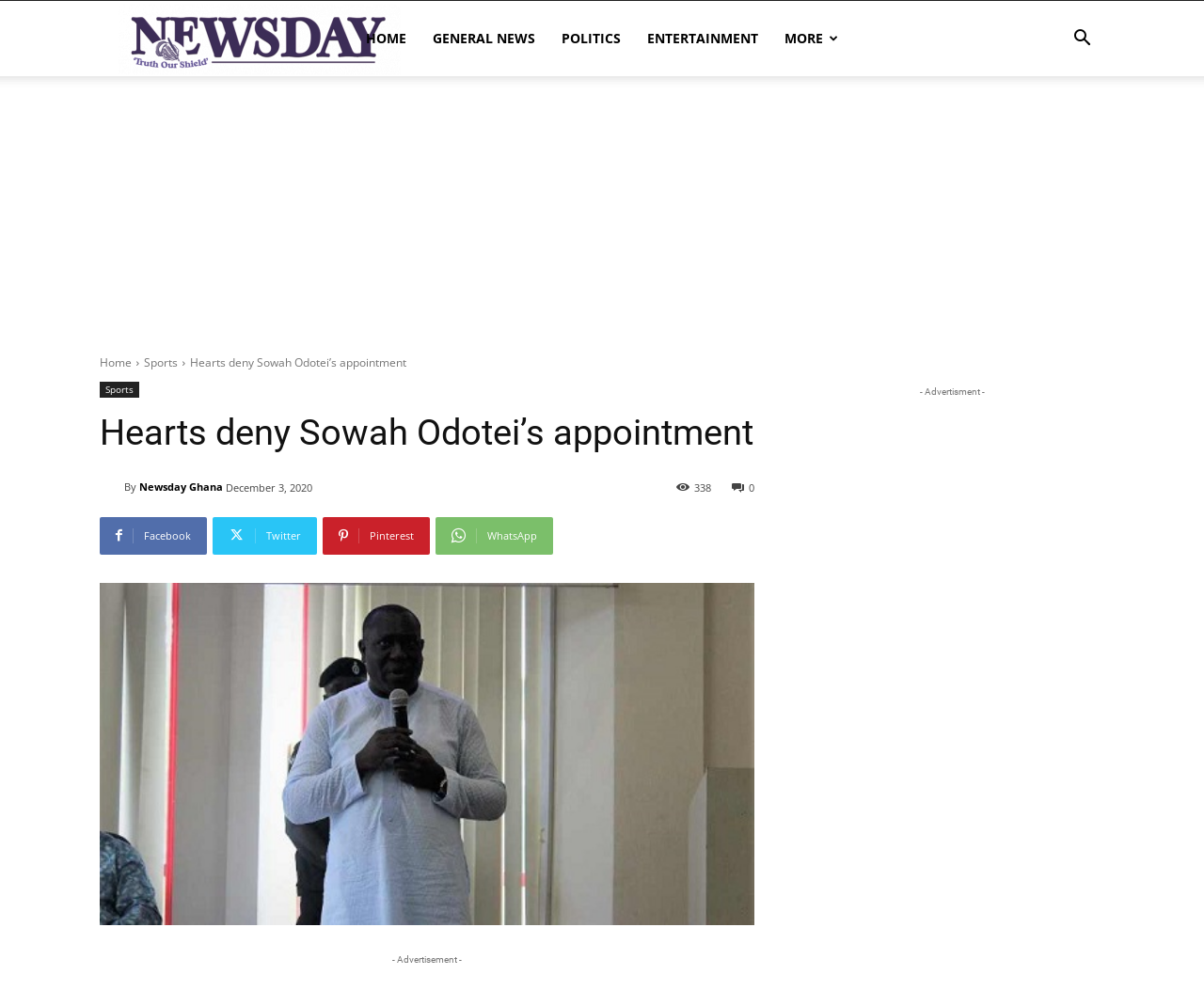Please identify the bounding box coordinates of the area I need to click to accomplish the following instruction: "Search for something".

[0.88, 0.031, 0.917, 0.049]